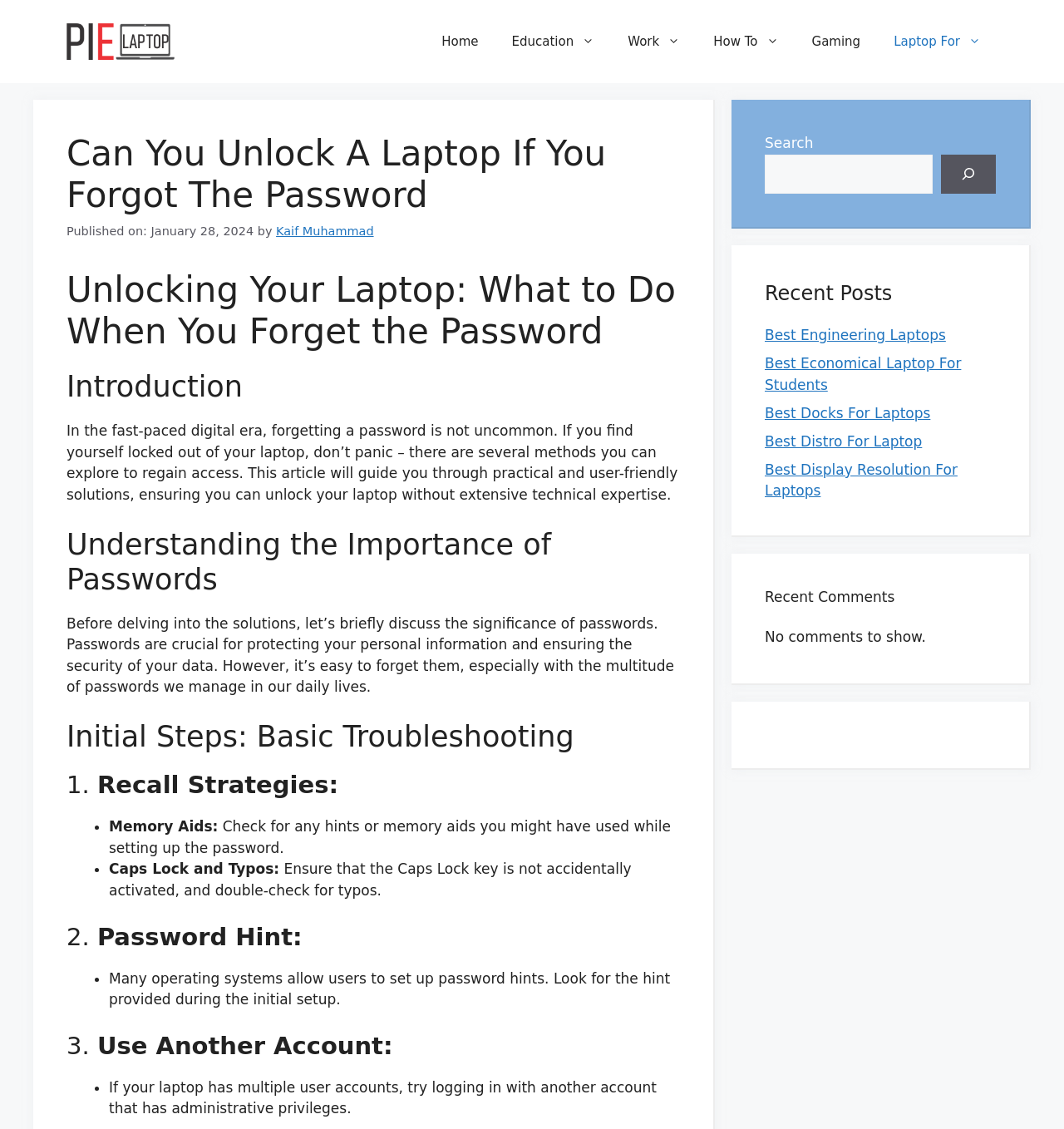Please indicate the bounding box coordinates of the element's region to be clicked to achieve the instruction: "Click on the 'PieLaptop' logo". Provide the coordinates as four float numbers between 0 and 1, i.e., [left, top, right, bottom].

[0.062, 0.029, 0.164, 0.043]